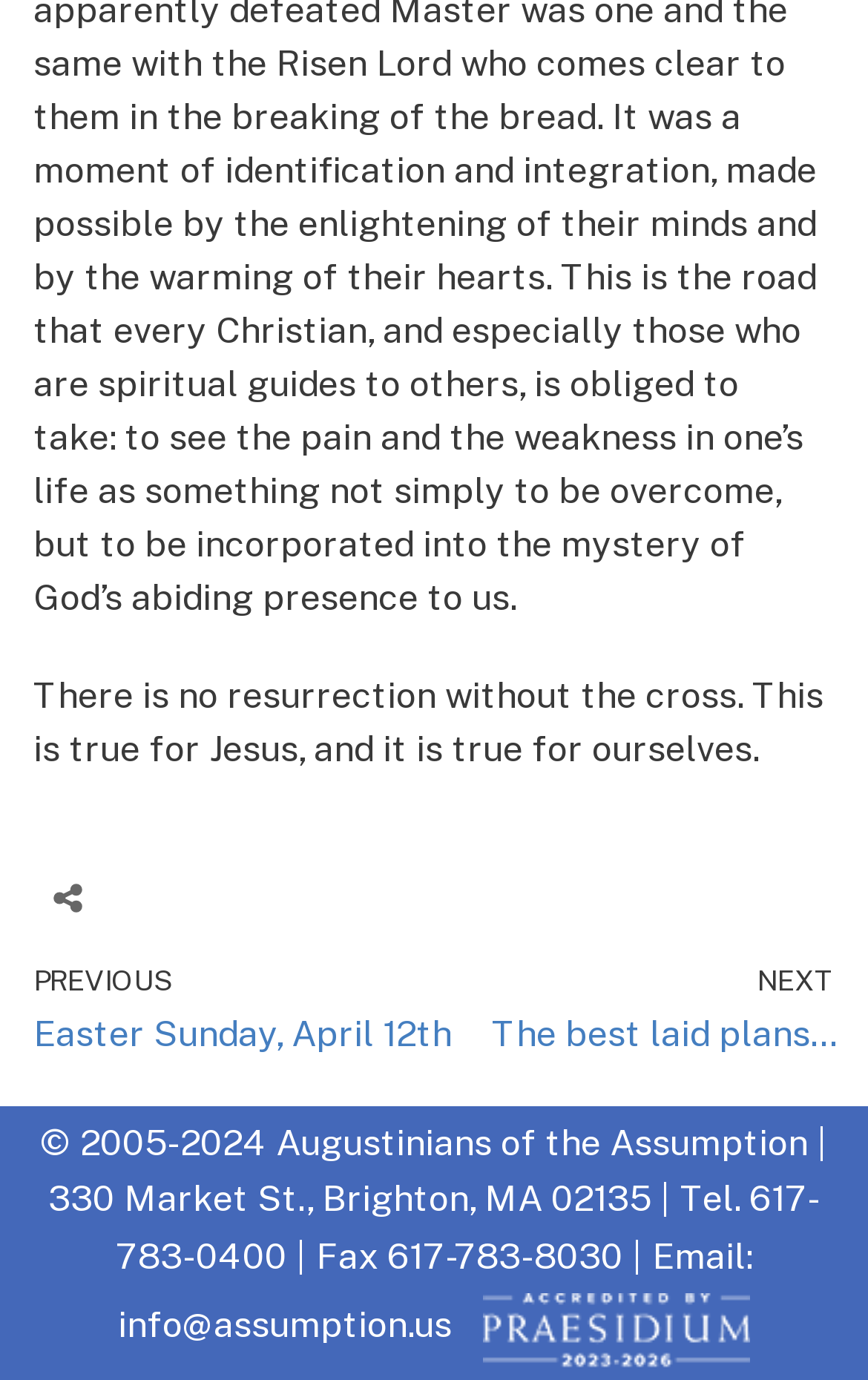What is the theme of the quote?
Provide a detailed and well-explained answer to the question.

The quote 'There is no resurrection without the cross. This is true for Jesus, and it is true for ourselves.' suggests that the theme is related to Easter, which is a significant event in Christianity.